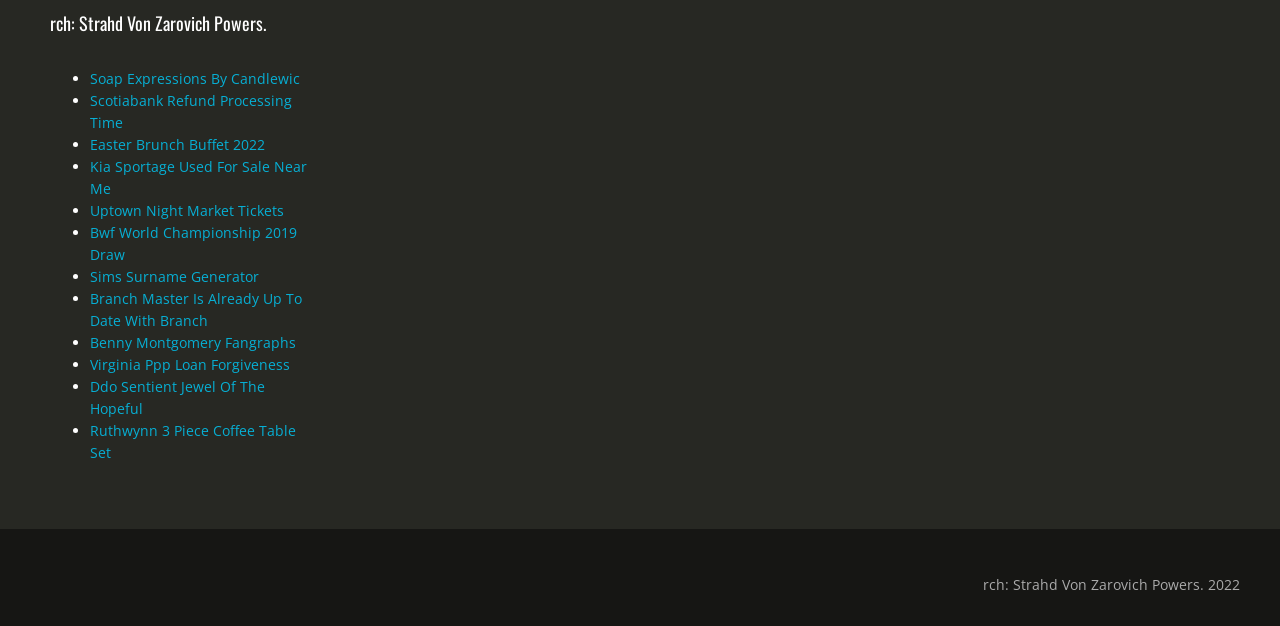Identify the bounding box of the UI element that matches this description: "Soap Expressions By Candlewic".

[0.07, 0.111, 0.234, 0.141]